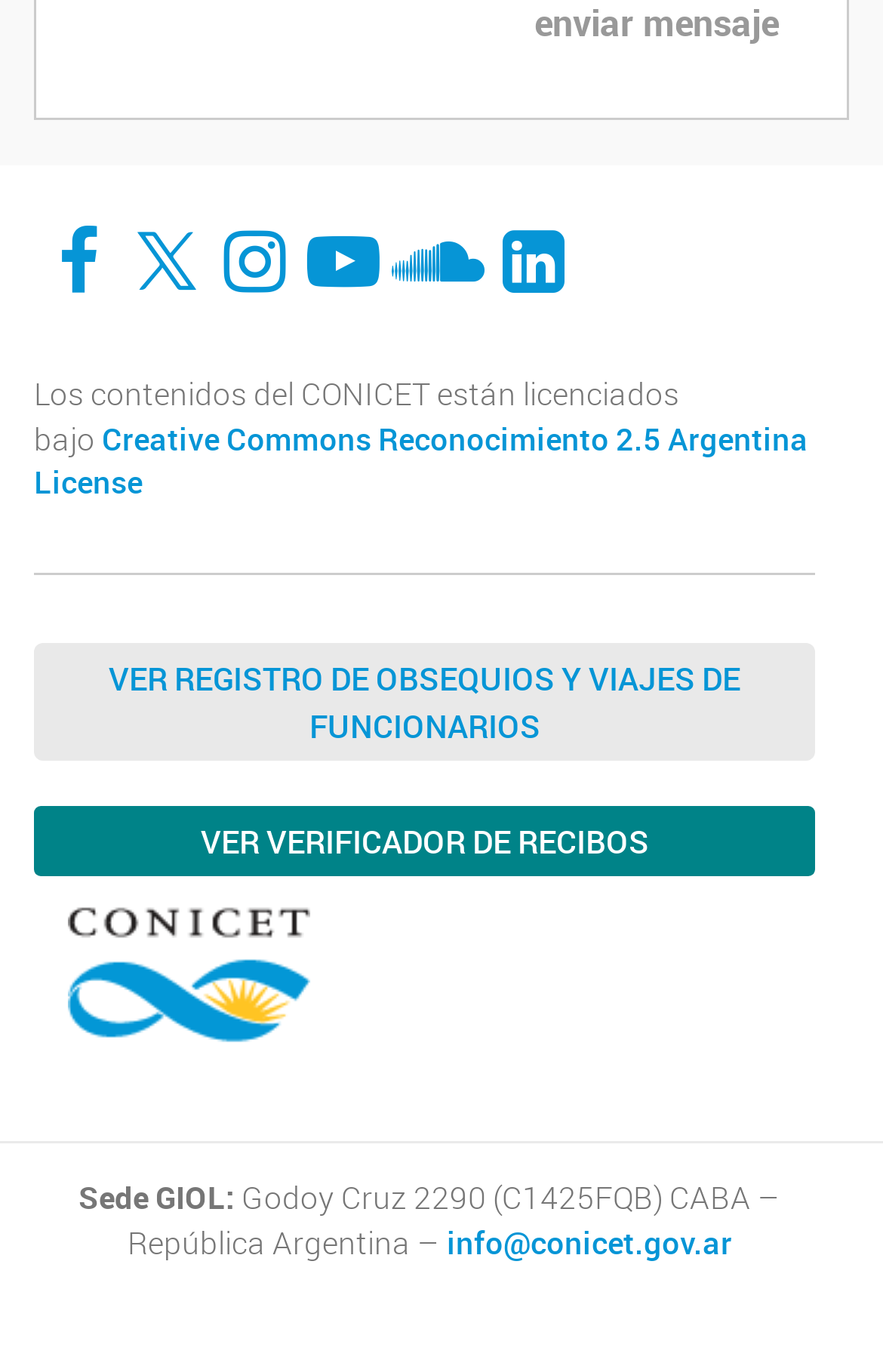What license is used for CONICET contents?
Ensure your answer is thorough and detailed.

After reading the StaticText element, I found that the contents of CONICET are licensed under Creative Commons Reconocimiento 2.5 Argentina License, which is a specific type of license.